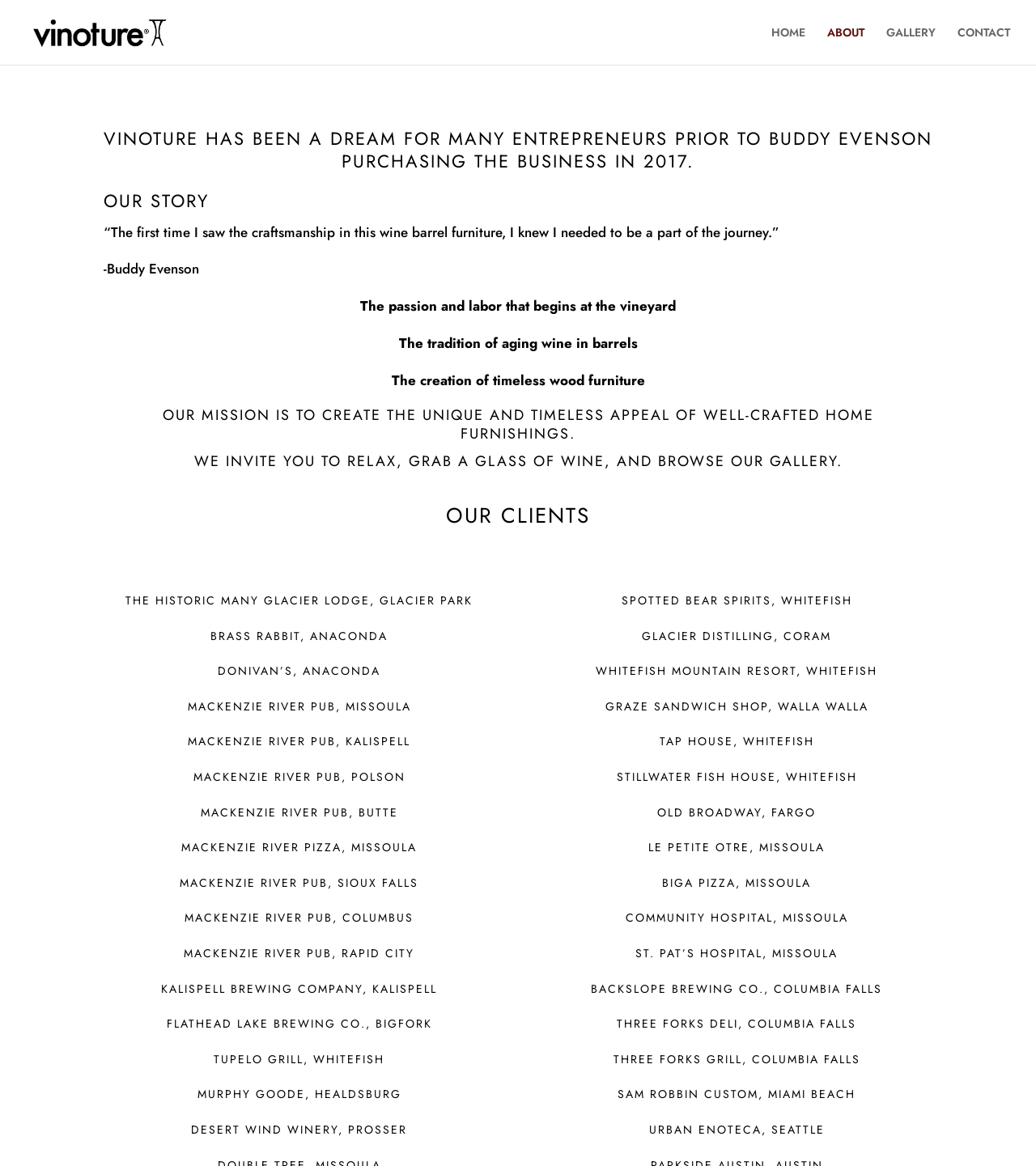Respond with a single word or short phrase to the following question: 
What is the theme of the furniture created by Vinoture?

Wine barrel